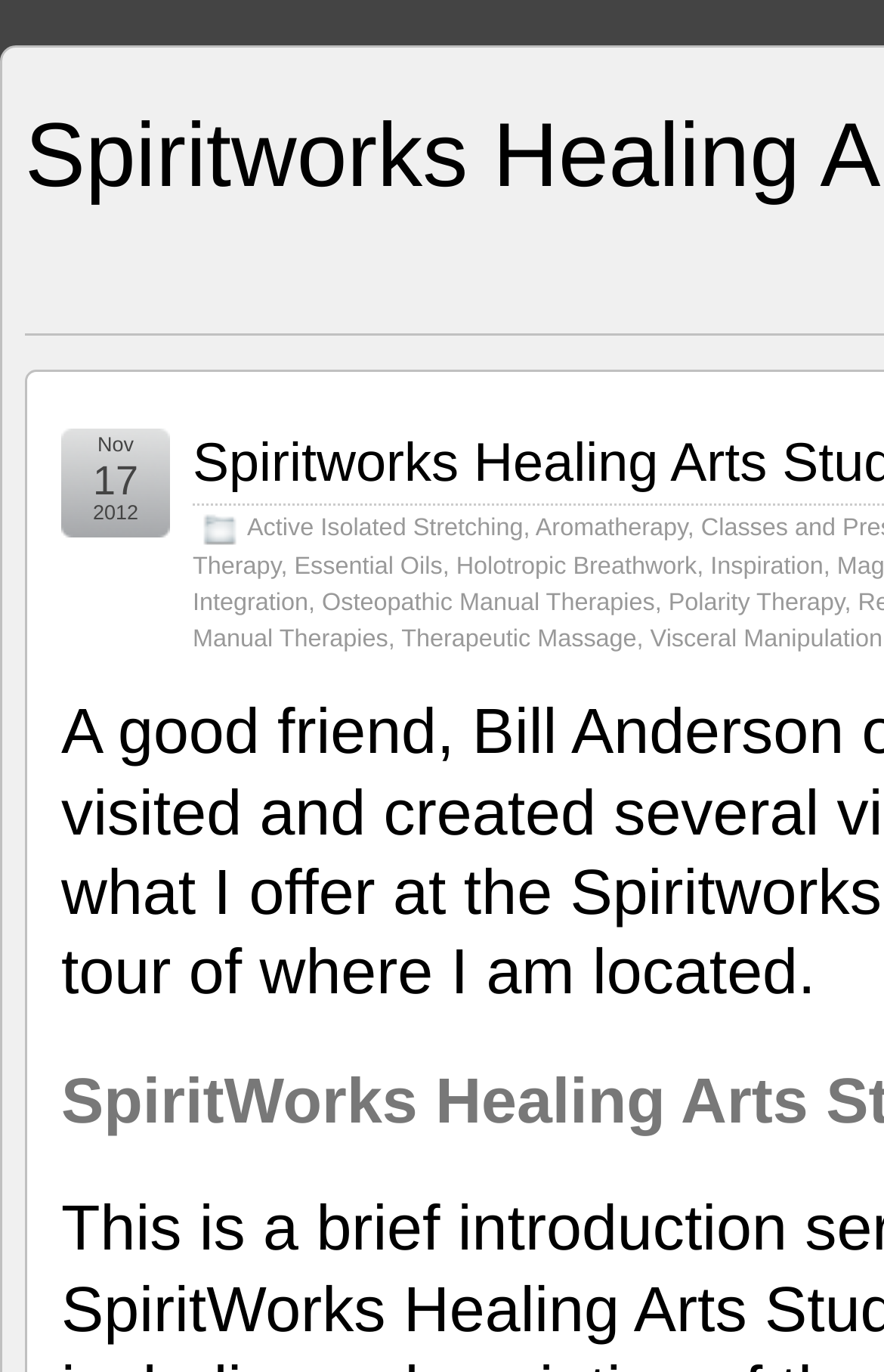Find the bounding box of the element with the following description: "Polarity Therapy". The coordinates must be four float numbers between 0 and 1, formatted as [left, top, right, bottom].

[0.756, 0.429, 0.955, 0.449]